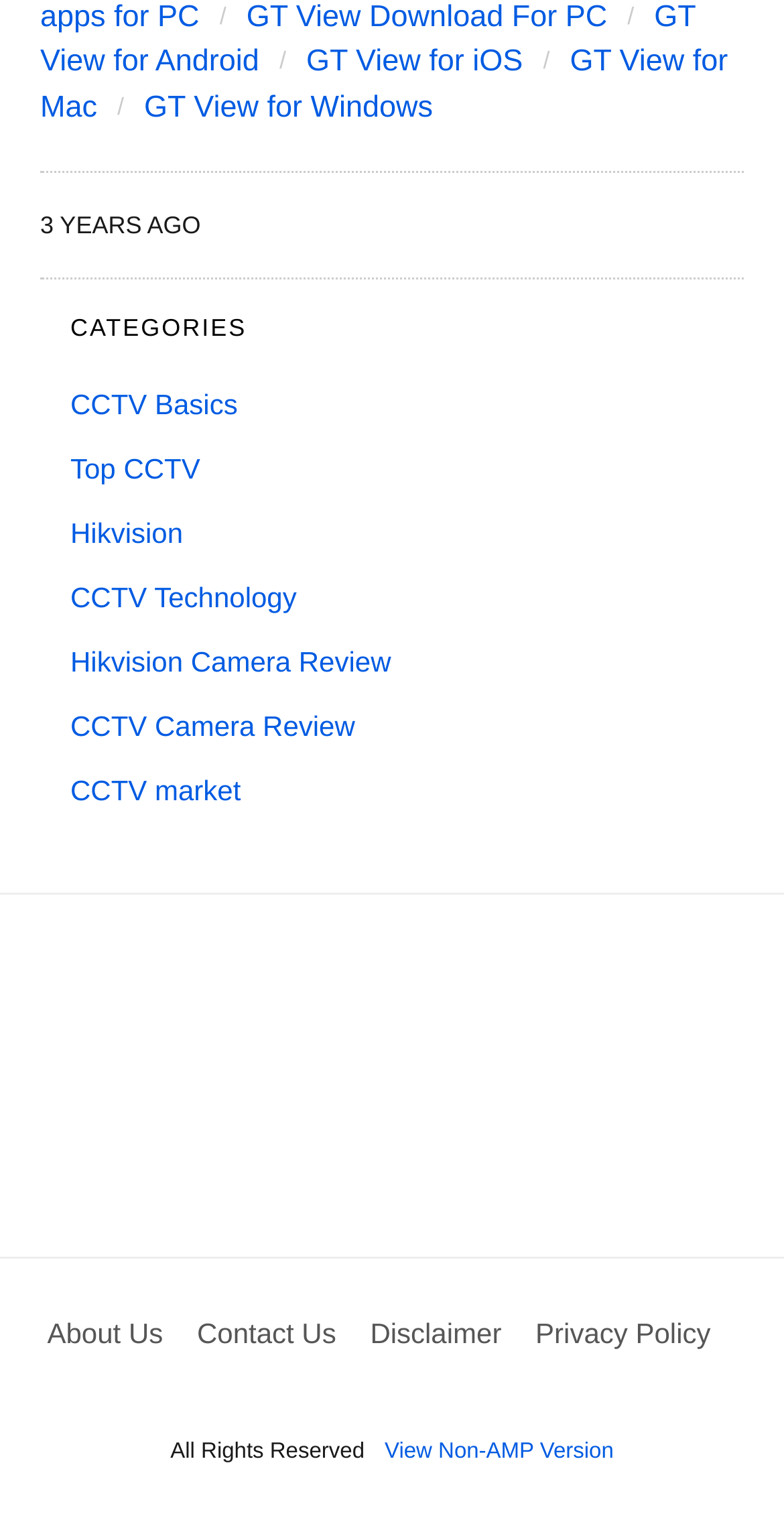Please identify the bounding box coordinates of the area that needs to be clicked to fulfill the following instruction: "Visit About Us page."

[0.06, 0.87, 0.208, 0.892]